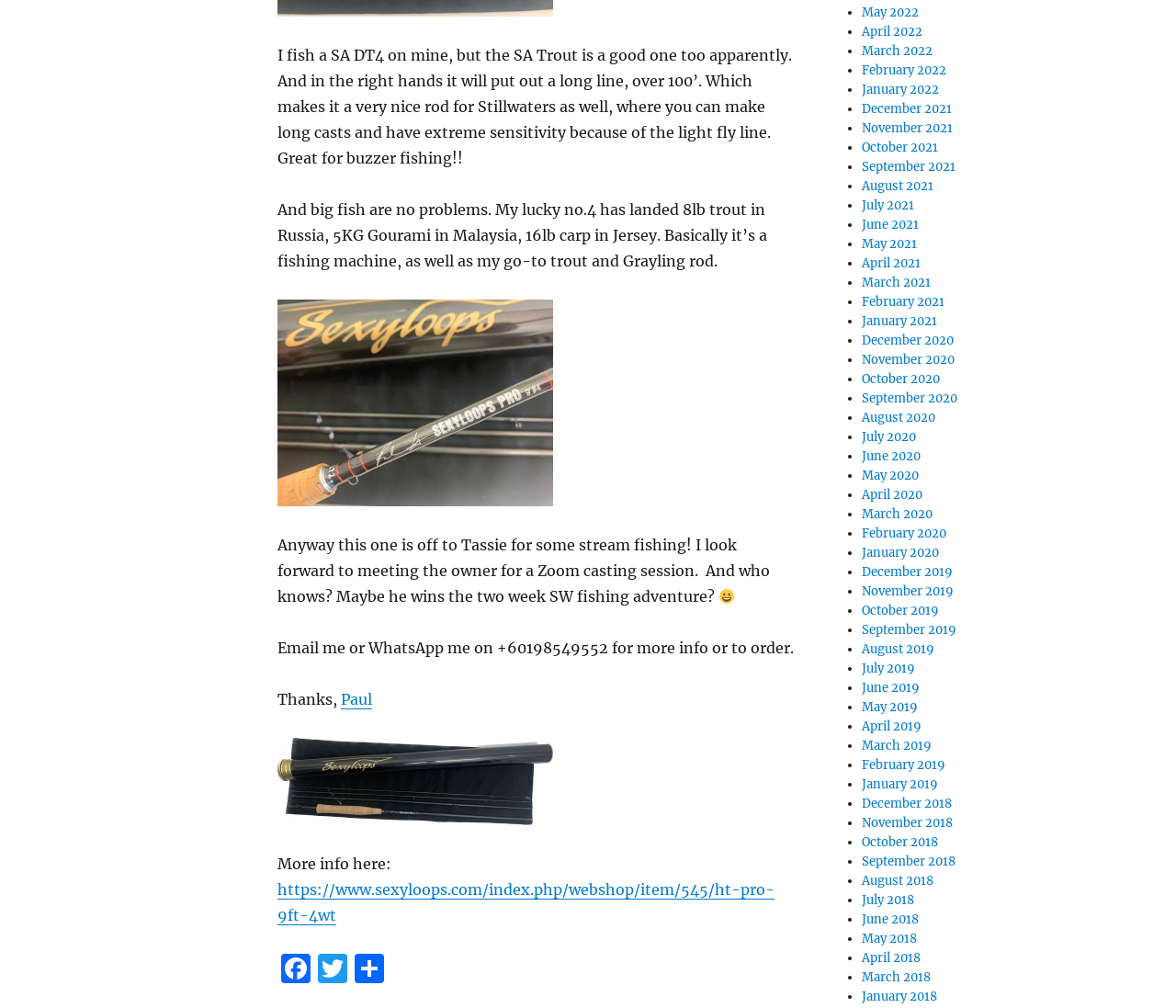Please identify the bounding box coordinates of the region to click in order to complete the task: "Check the Facebook page". The coordinates must be four float numbers between 0 and 1, specified as [left, top, right, bottom].

[0.236, 0.946, 0.267, 0.98]